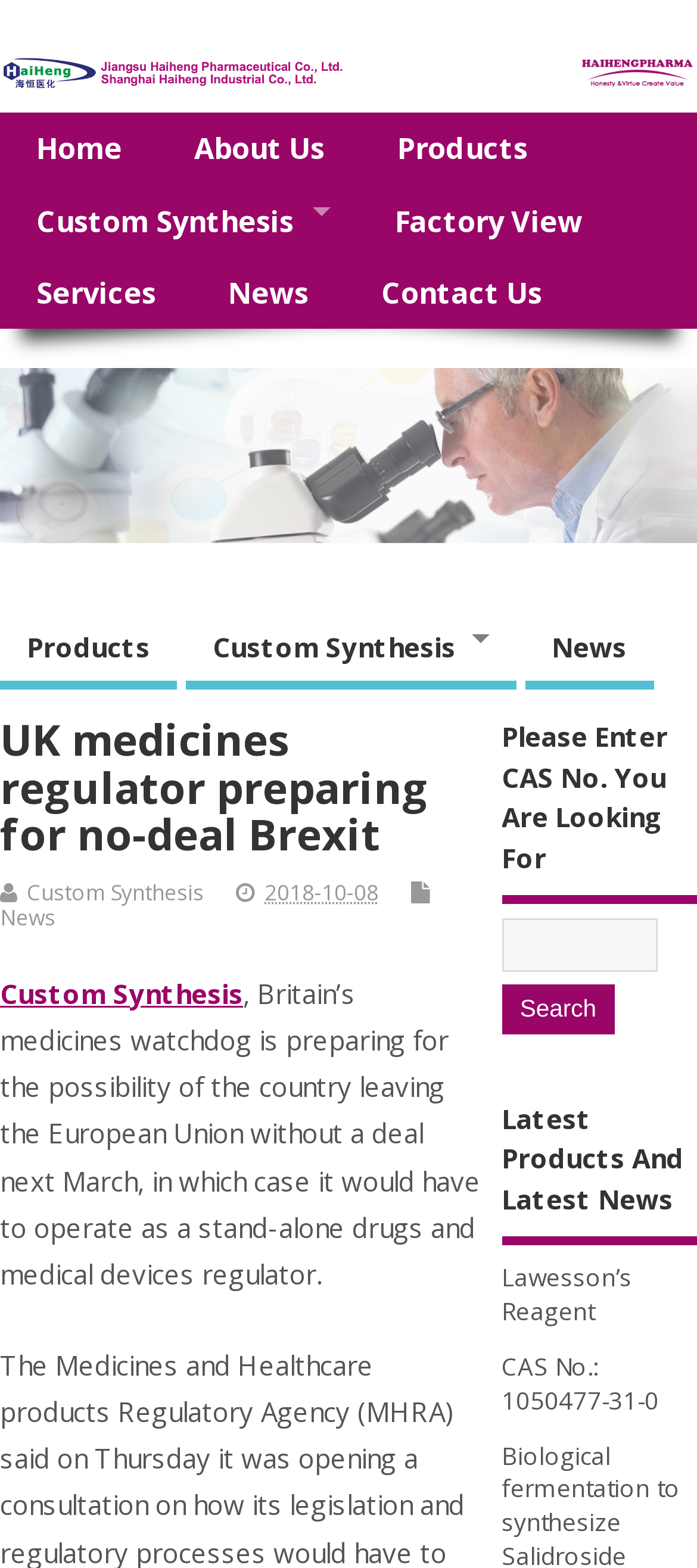Determine the bounding box coordinates of the UI element described below. Use the format (top-left x, top-left y, bottom-right x, bottom-right y) with floating point numbers between 0 and 1: News

[0.753, 0.392, 0.938, 0.44]